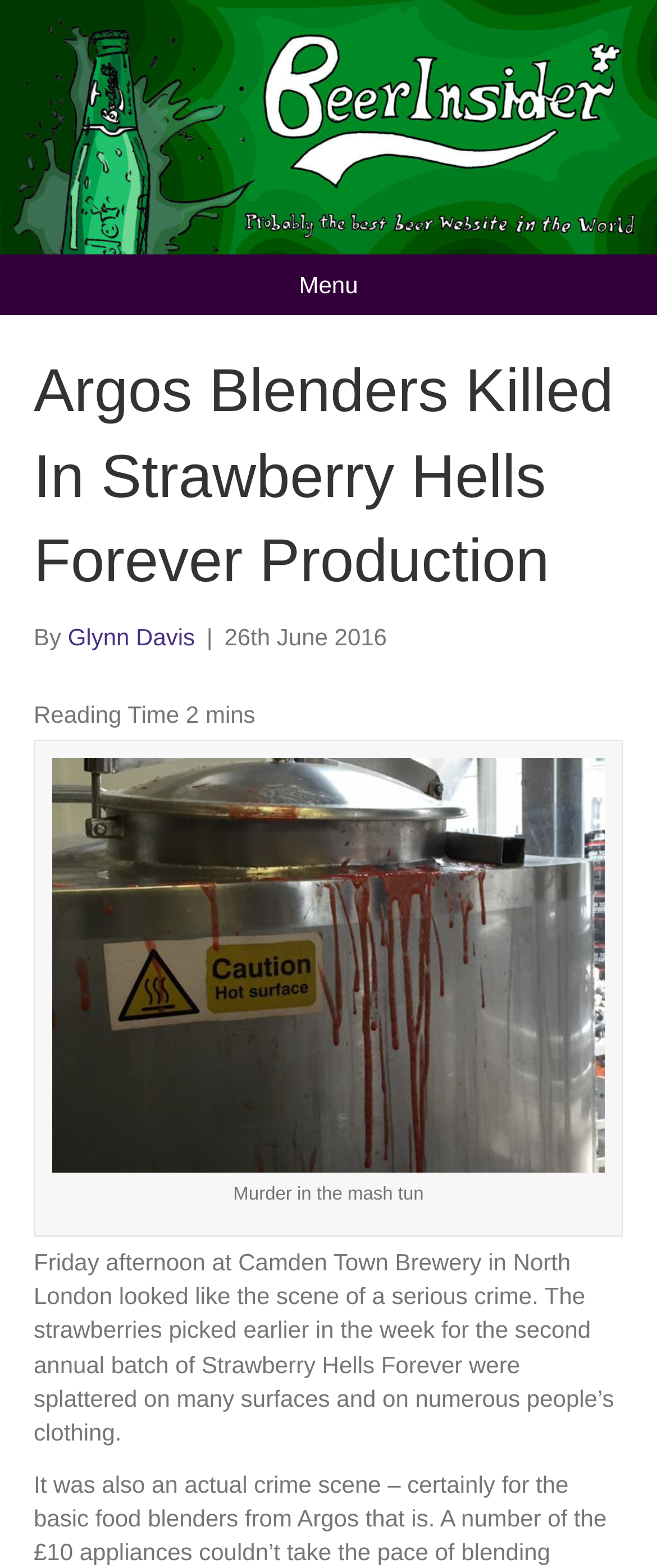Answer the question with a single word or phrase: 
What is the scene described in the article?

A crime scene